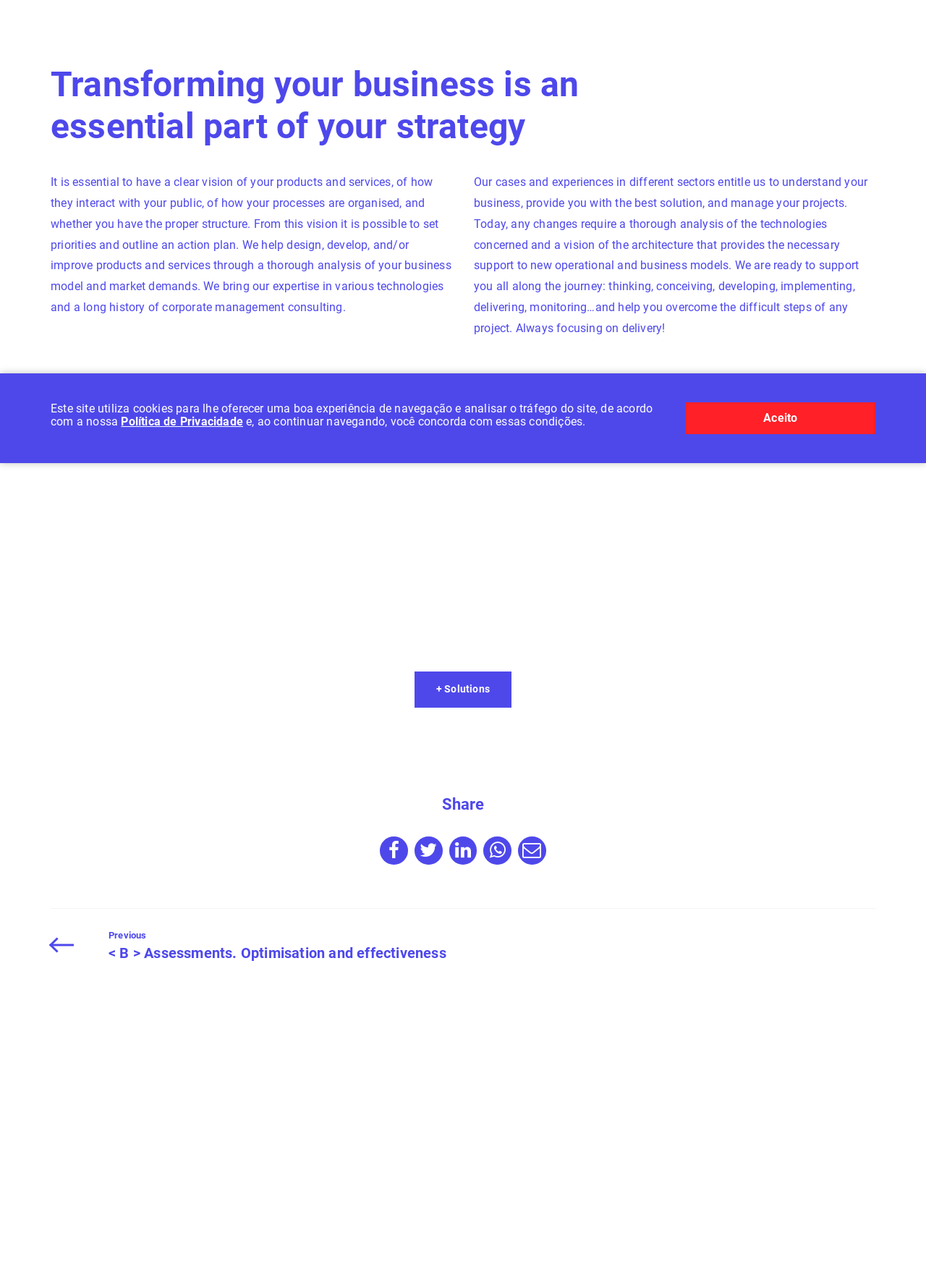Given the element description: "parent_node: Share title="Compartilhe por Email"", predict the bounding box coordinates of the UI element it refers to, using four float numbers between 0 and 1, i.e., [left, top, right, bottom].

[0.559, 0.65, 0.59, 0.671]